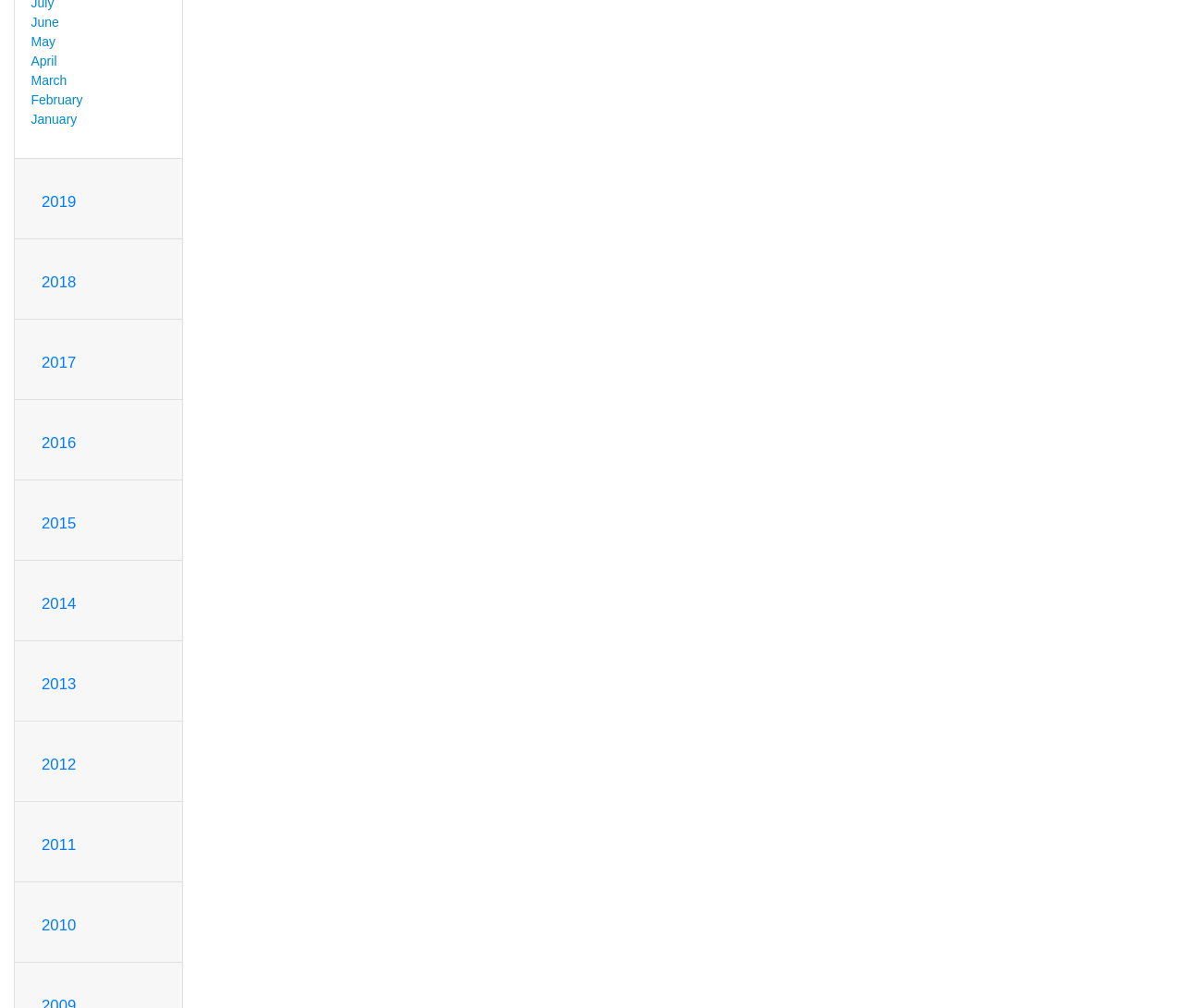Using the description "June", locate and provide the bounding box of the UI element.

[0.026, 0.015, 0.05, 0.029]